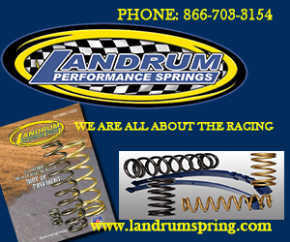Refer to the image and offer a detailed explanation in response to the question: Is contact information provided?

The image features contact information, including a phone number, which ensures accessibility for potential customers interested in enhancing their racing experience, making it clear that contact information is provided.